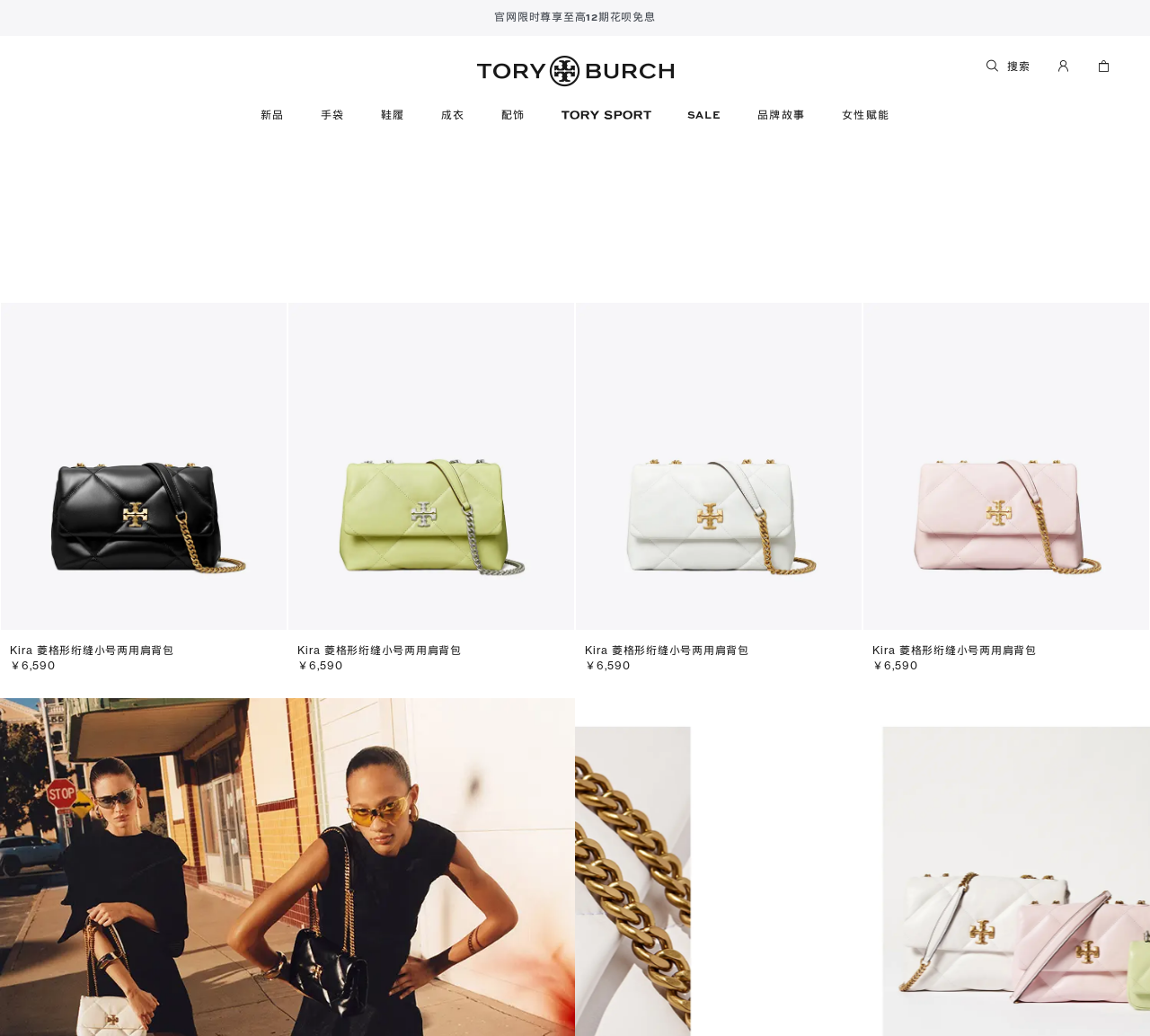Give a one-word or short phrase answer to this question: 
How many product images are displayed on the homepage?

4